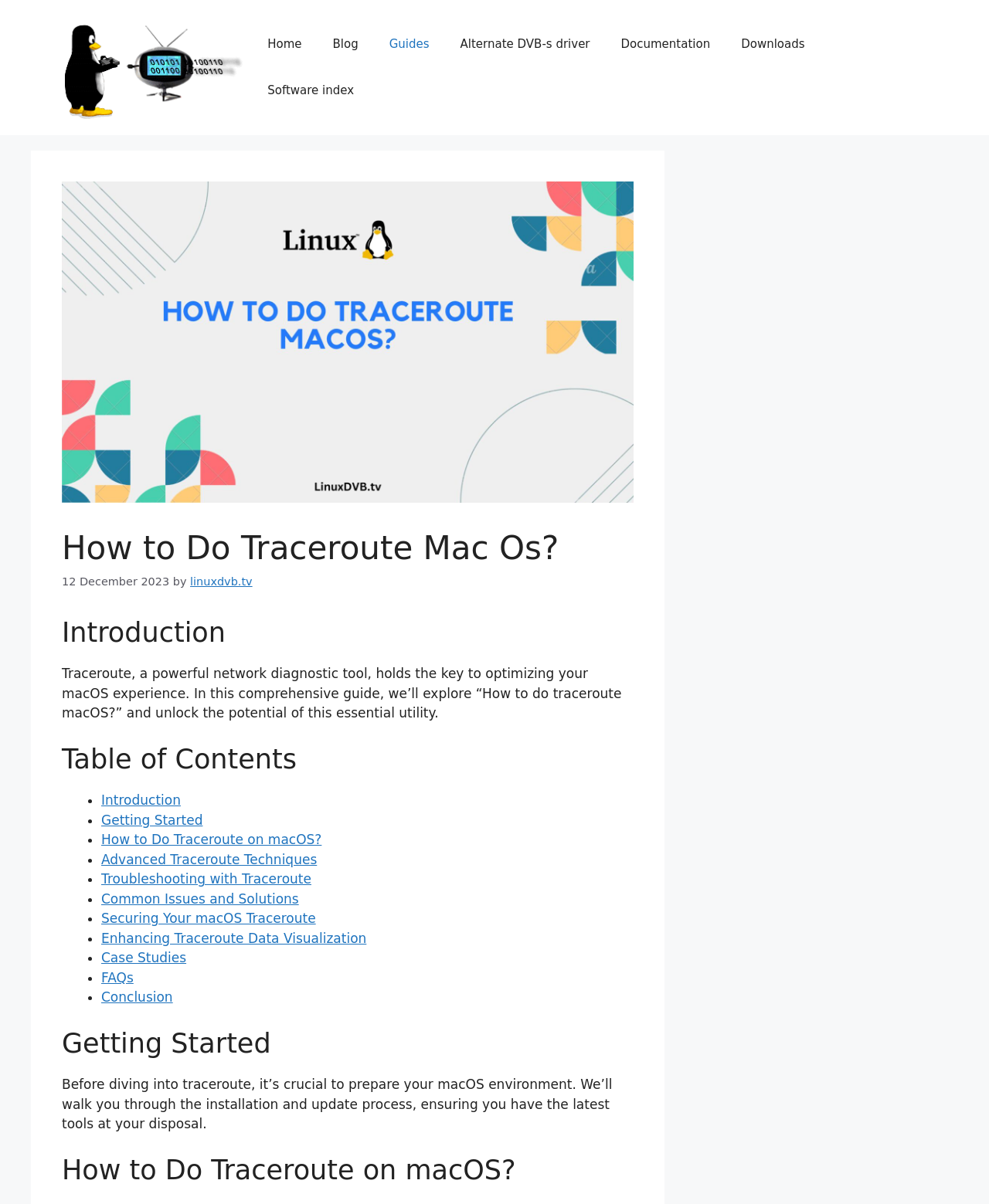Articulate a detailed summary of the webpage's content and design.

This webpage is about learning how to do a traceroute on macOS step by step. At the top, there is a banner with the site's name "Linuxdvb" and a navigation menu with links to "Home", "Blog", "Guides", and other sections. Below the navigation menu, there is a heading "How to Do Traceroute Mac Os?" followed by a time stamp "12 December 2023" and the author's name "linuxdvb.tv".

The main content of the page is divided into sections, starting with an introduction that explains the importance of traceroute as a network diagnostic tool. The introduction is followed by a table of contents with links to different sections of the guide, including "Getting Started", "How to Do Traceroute on macOS?", "Advanced Traceroute Techniques", and others.

The "Getting Started" section provides instructions on how to prepare the macOS environment for traceroute, including installation and update processes. The "How to Do Traceroute on macOS?" section likely contains step-by-step instructions on how to perform a traceroute on a Mac.

Throughout the page, there are several headings and subheadings that break up the content into manageable sections, making it easier to navigate and understand. Overall, the webpage appears to be a comprehensive guide to using traceroute on macOS, with detailed instructions and explanations.